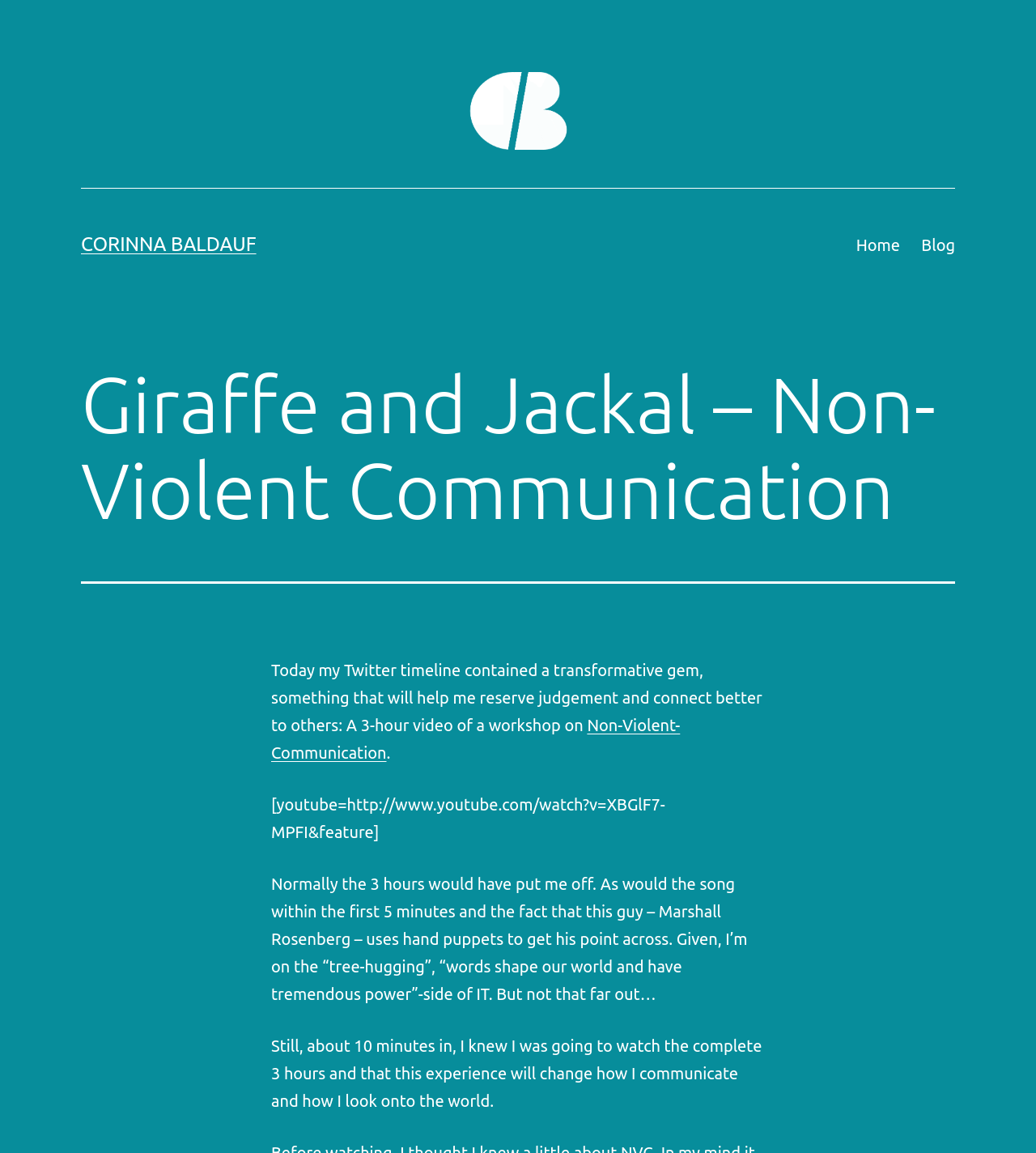What is the platform where the video is hosted?
Using the image as a reference, answer the question in detail.

The platform where the video is hosted can be inferred from the text '[youtube=http://www.youtube.com/watch?v=XBGlF7-MPFI&feature]' in the StaticText element, indicating that the video is hosted on YouTube.